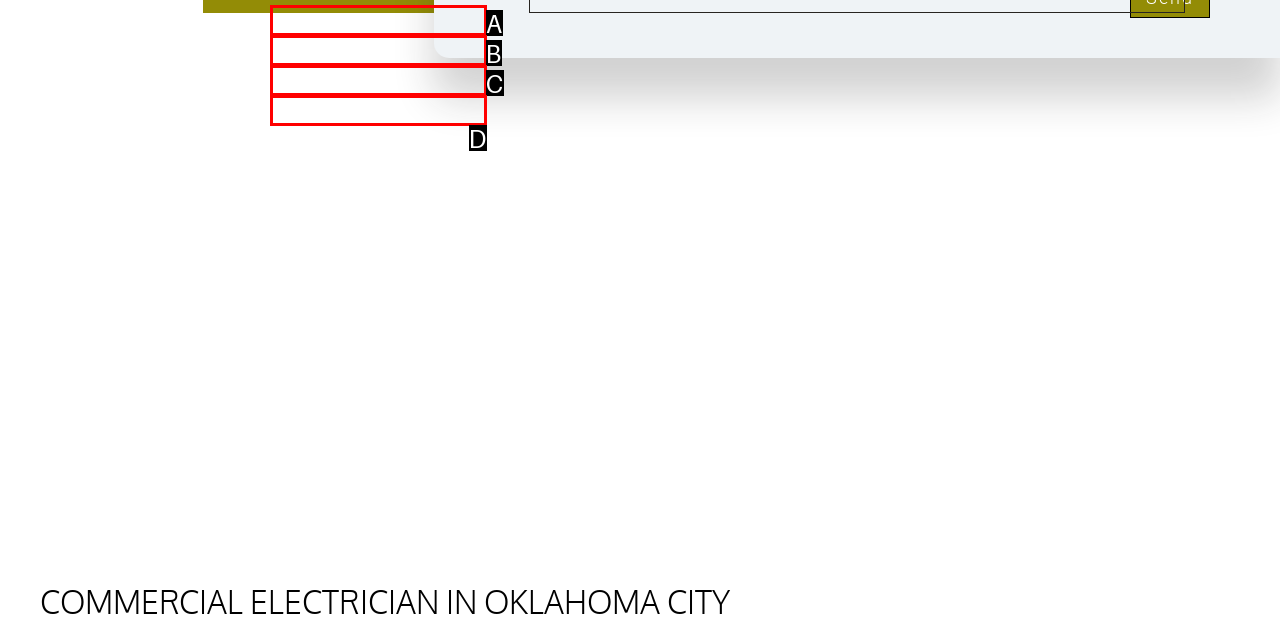Given the description: Surge Protection, choose the HTML element that matches it. Indicate your answer with the letter of the option.

D